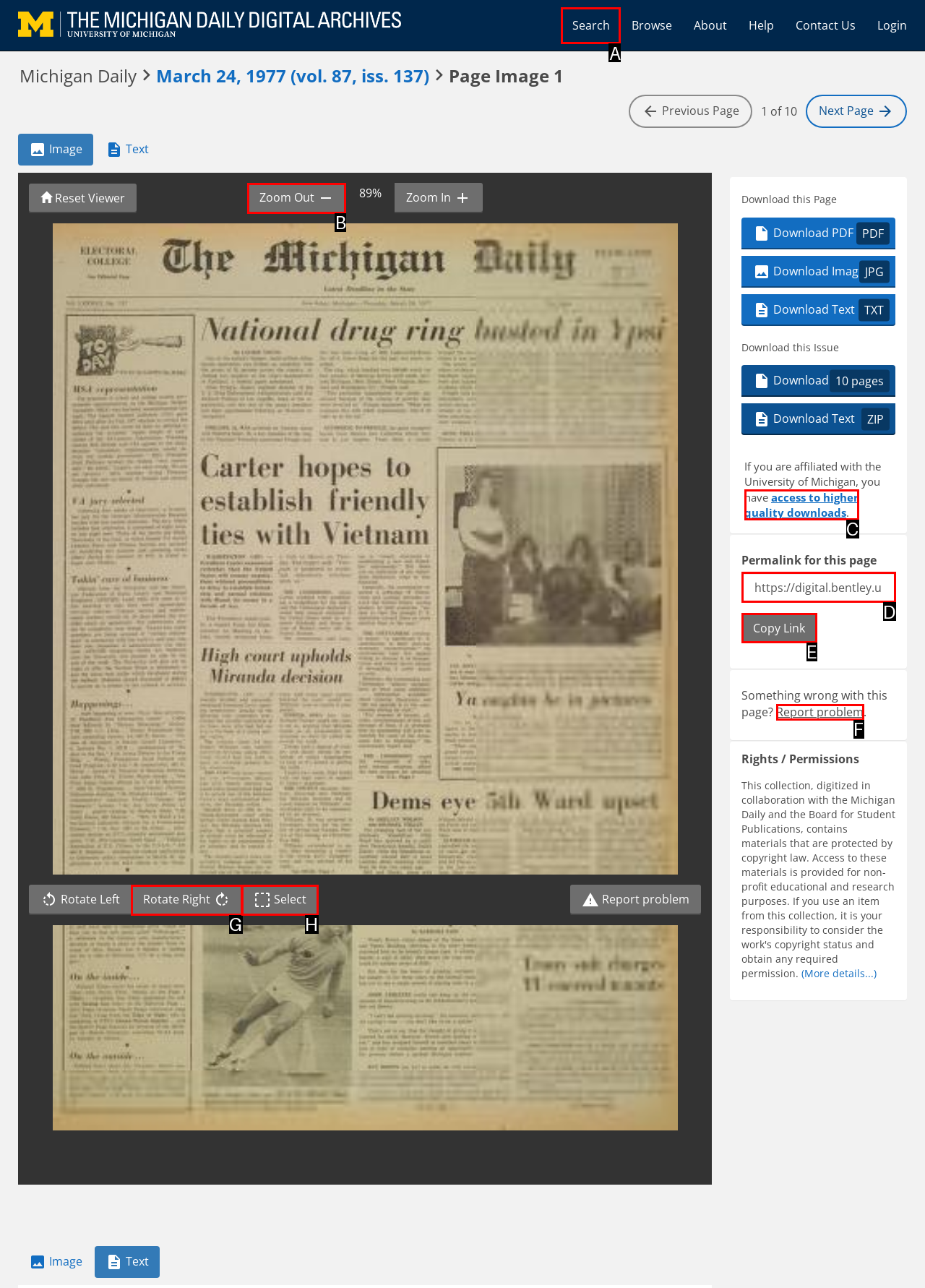Determine which HTML element to click for this task: Search the archives Provide the letter of the selected choice.

A